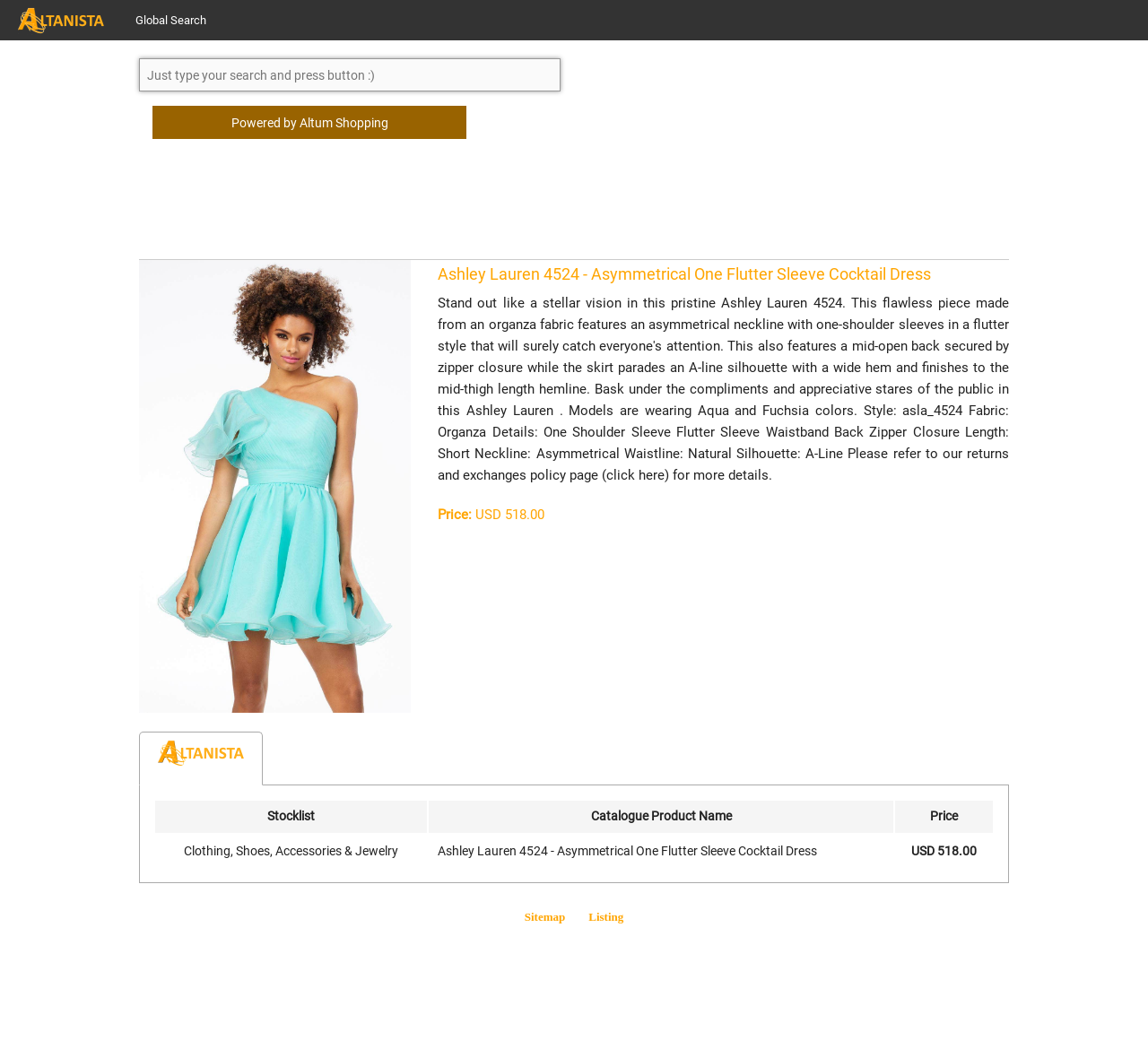Pinpoint the bounding box coordinates of the element to be clicked to execute the instruction: "Check the price".

[0.382, 0.483, 0.474, 0.499]